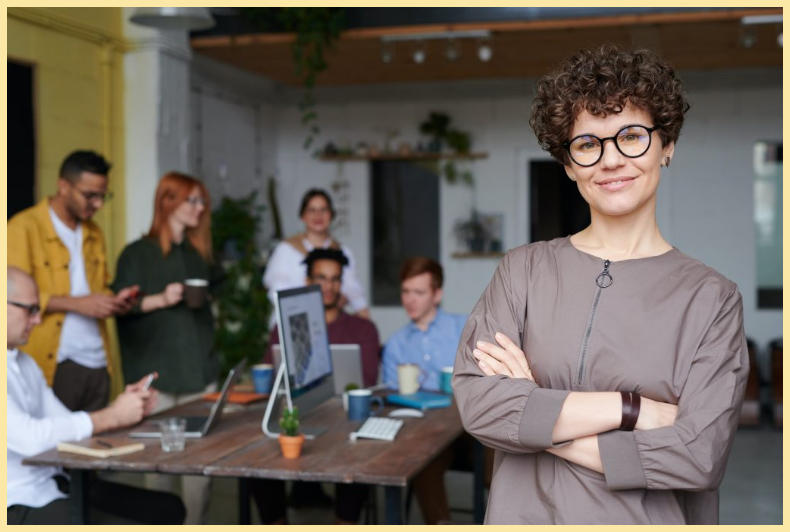What adds a touch of nature to the office decor? Using the information from the screenshot, answer with a single word or phrase.

Plants